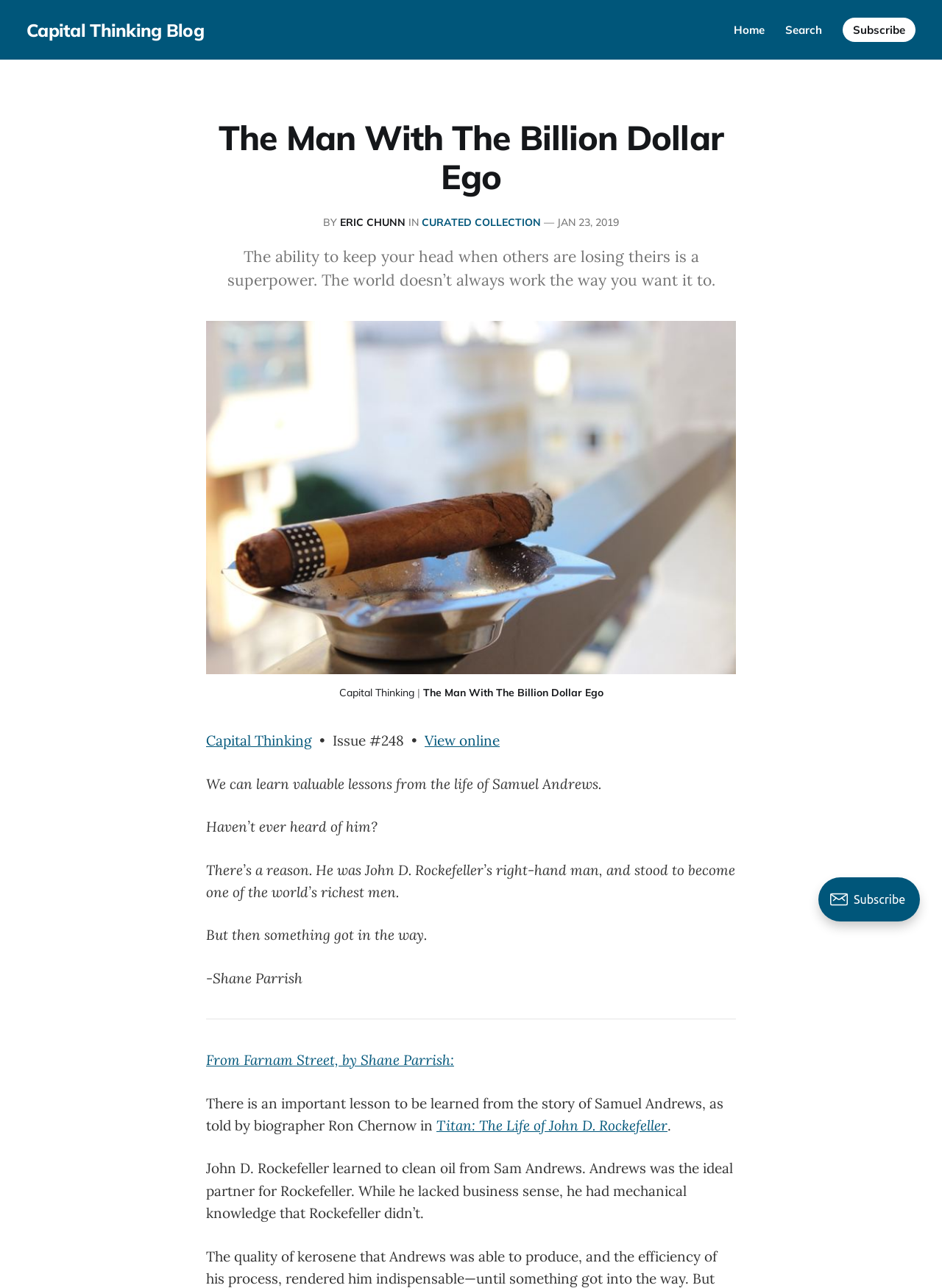Present a detailed account of what is displayed on the webpage.

The webpage appears to be a blog post or article page. At the top, there are four links: "Capital Thinking Blog", "Home", "Search", and "Subscribe", aligned horizontally across the page. Below these links, there is a large header section with the title "The Man With The Billion Dollar Ego" in bold font. 

To the right of the title, there is a byline with the author's name "ERIC CHUNN" and a link to "CURATED COLLECTION". The date "JAN 23, 2019" is also displayed in this section. 

Below the header section, there is a large image with a caption that contains a link to "Capital Thinking" and another link to "The Man With The Billion Dollar Ego". 

The main content of the page is a long article with several paragraphs of text. The article begins with a quote "The ability to keep your head when others are losing theirs is a superpower. The world doesn’t always work the way you want it to." 

The text is divided into several sections, with a horizontal separator line separating the sections. The article discusses the life of Samuel Andrews, John D. Rockefeller's right-hand man, and the lessons that can be learned from his story. There are several links throughout the article, including a link to "Titan: The Life of John D. Rockefeller" and "From Farnam Street, by Shane Parrish". 

At the very bottom of the page, there is an iframe with a portal trigger.